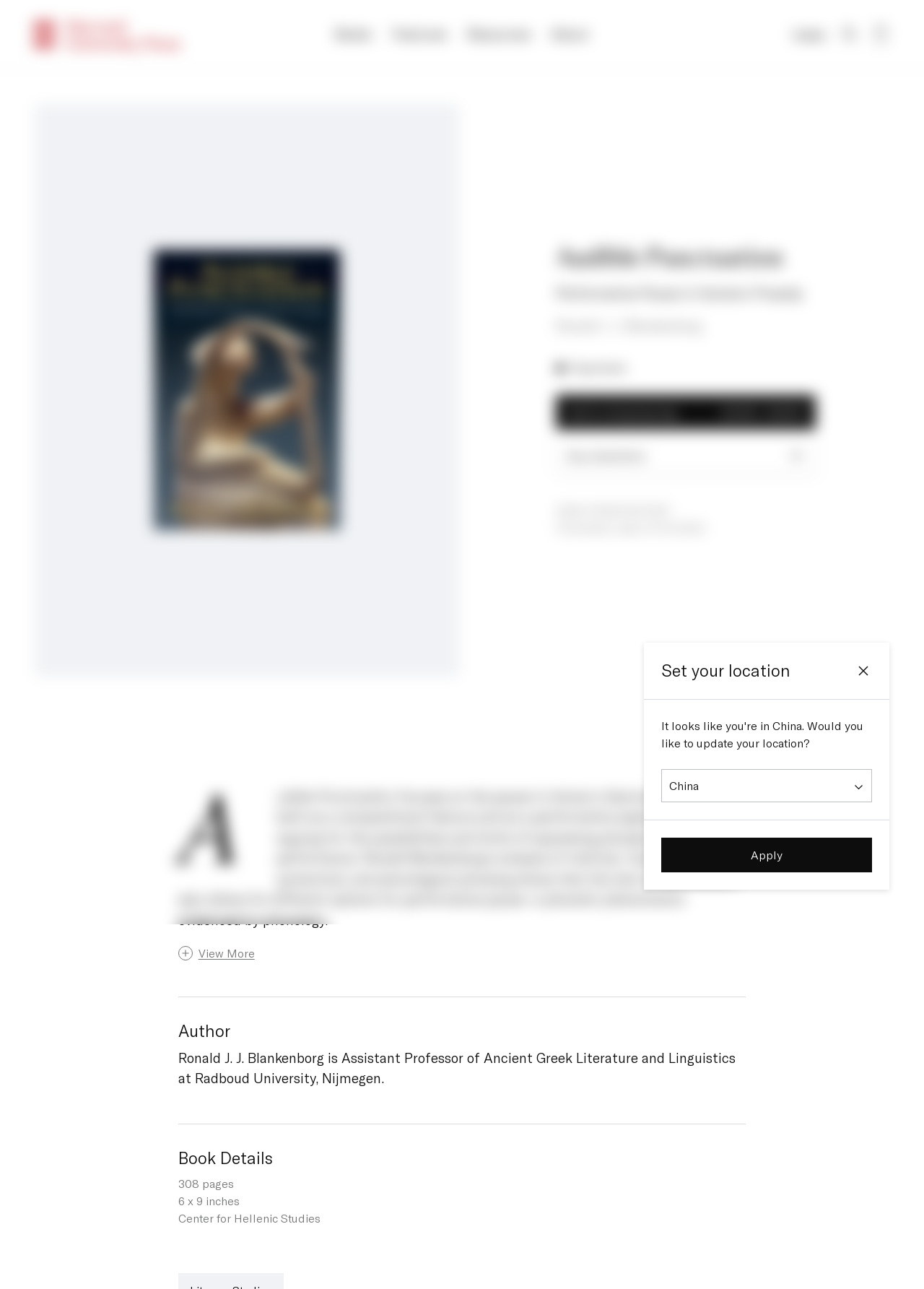Predict the bounding box of the UI element that fits this description: "parent_node: Index aria-label="Search"".

[0.909, 0.02, 0.928, 0.033]